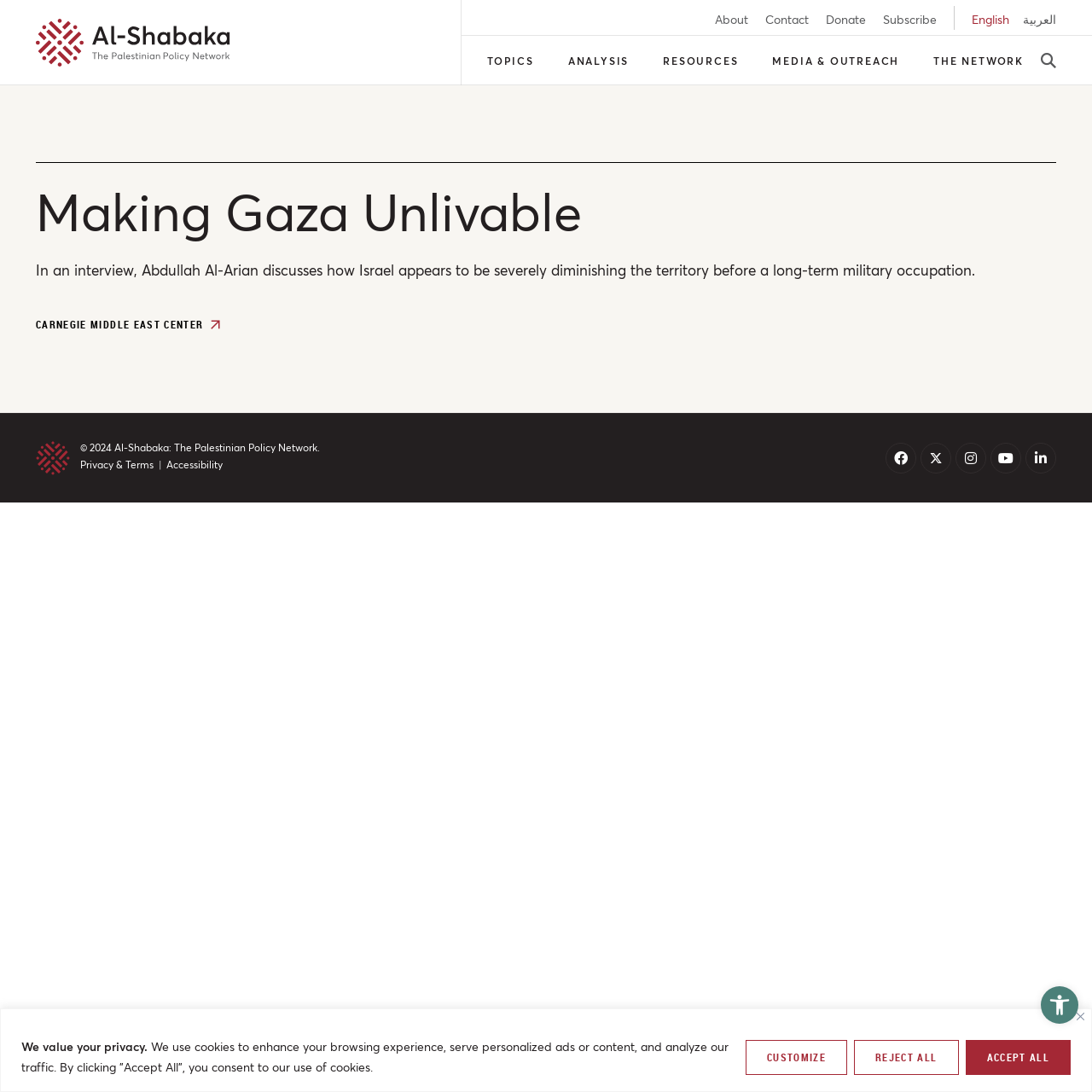What social media platforms are available?
Please provide a comprehensive answer based on the information in the image.

The social media platforms are available at the bottom right corner of the webpage, where there are links to Facebook, Twitter, Instagram, Youtube, and Linkedin, each represented by an icon.